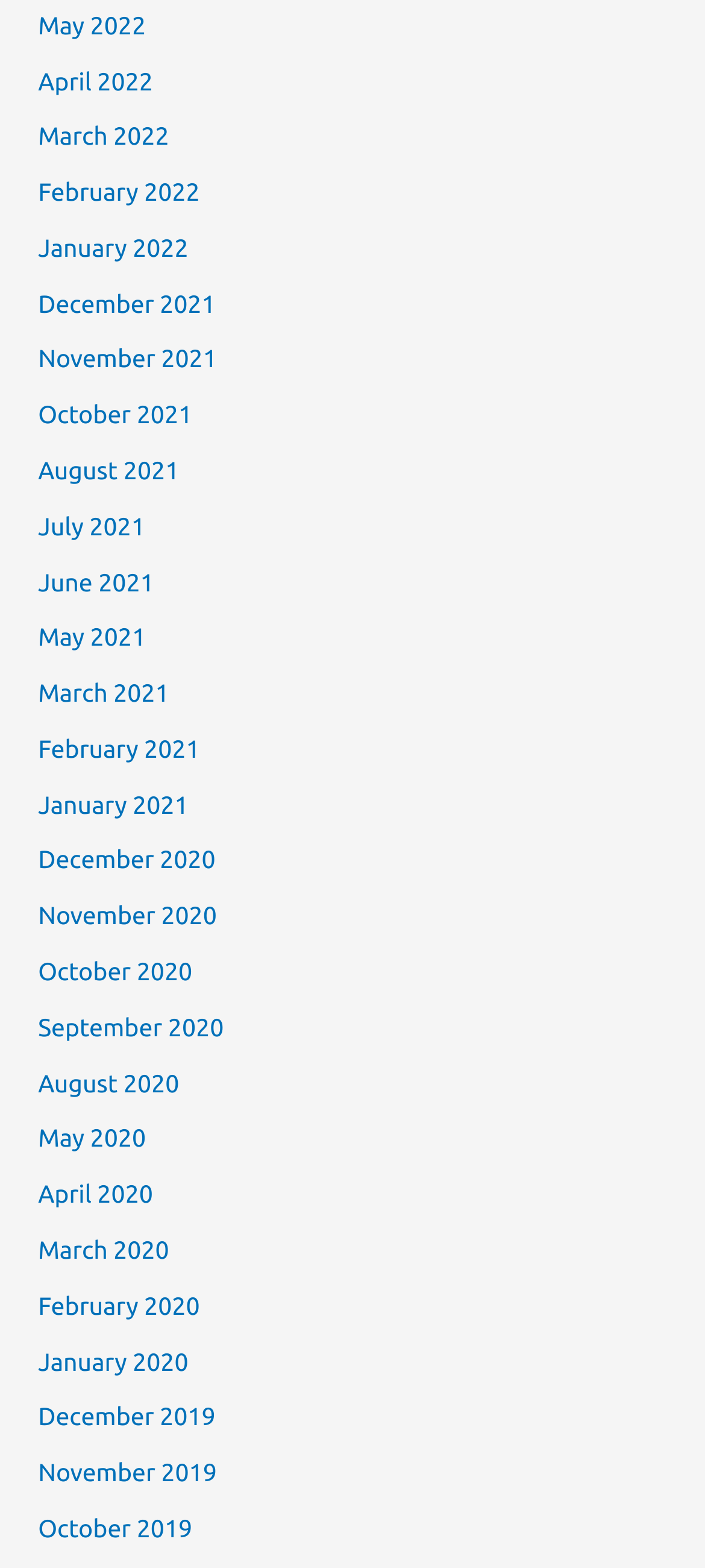Highlight the bounding box of the UI element that corresponds to this description: "March 2020".

[0.054, 0.788, 0.24, 0.806]